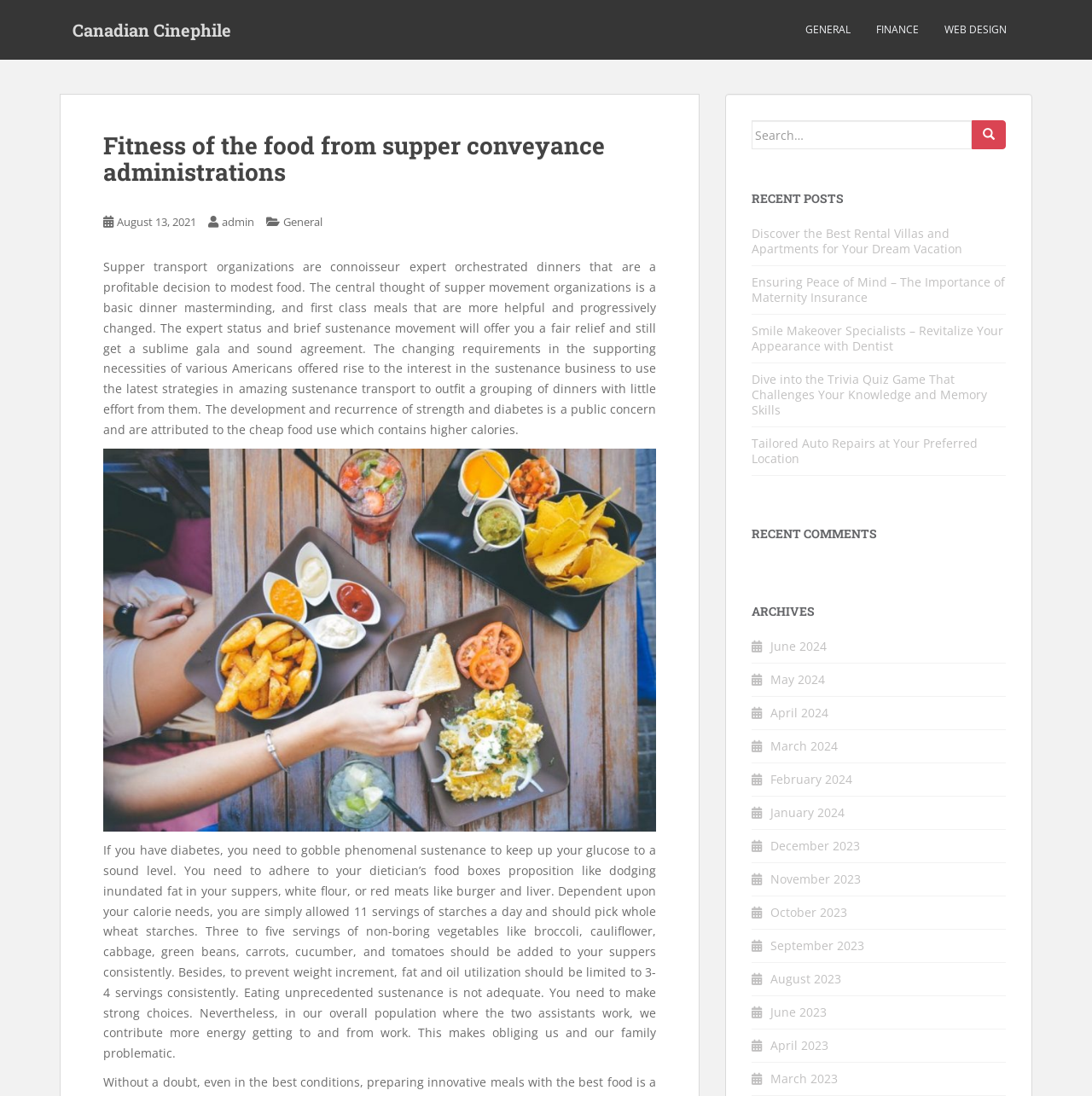Produce an elaborate caption capturing the essence of the webpage.

This webpage is about the Canadian Cinephile, with a focus on the fitness of food from supper conveyance administrations. At the top left, there is a link to "Canadian Cinephile". On the top right, there are three links to different categories: "GENERAL", "FINANCE", and "WEB DESIGN". 

Below the top links, there is a header section with a heading that reads "Fitness of the food from supper conveyance administrations". Below the heading, there is a link to the date "August 13, 2021", followed by links to "admin" and "General". 

The main content of the webpage is divided into two sections. On the left, there is a long paragraph of text that discusses the benefits of supper transport organizations, which provide gourmet expert-orchestrated meals that are a profitable decision to modest food. The text also explains how these organizations use the latest strategies in amazing sustenance transport to offer a variety of meals with little effort from the customers. 

On the right side of the main content, there is an image related to the fitness of food. Below the image, there is another long paragraph of text that provides dietary advice for people with diabetes, including tips on what to eat and what to avoid. 

At the bottom of the webpage, there is a search bar with a button and a label that reads "Search for:". Below the search bar, there are several sections, including "RECENT POSTS", "RECENT COMMENTS", and "ARCHIVES". The "RECENT POSTS" section lists five links to different articles, including "Discover the Best Rental Villas and Apartments for Your Dream Vacation" and "Smile Makeover Specialists – Revitalize Your Appearance with Dentist". The "ARCHIVES" section lists links to different months, from June 2024 to March 2023.